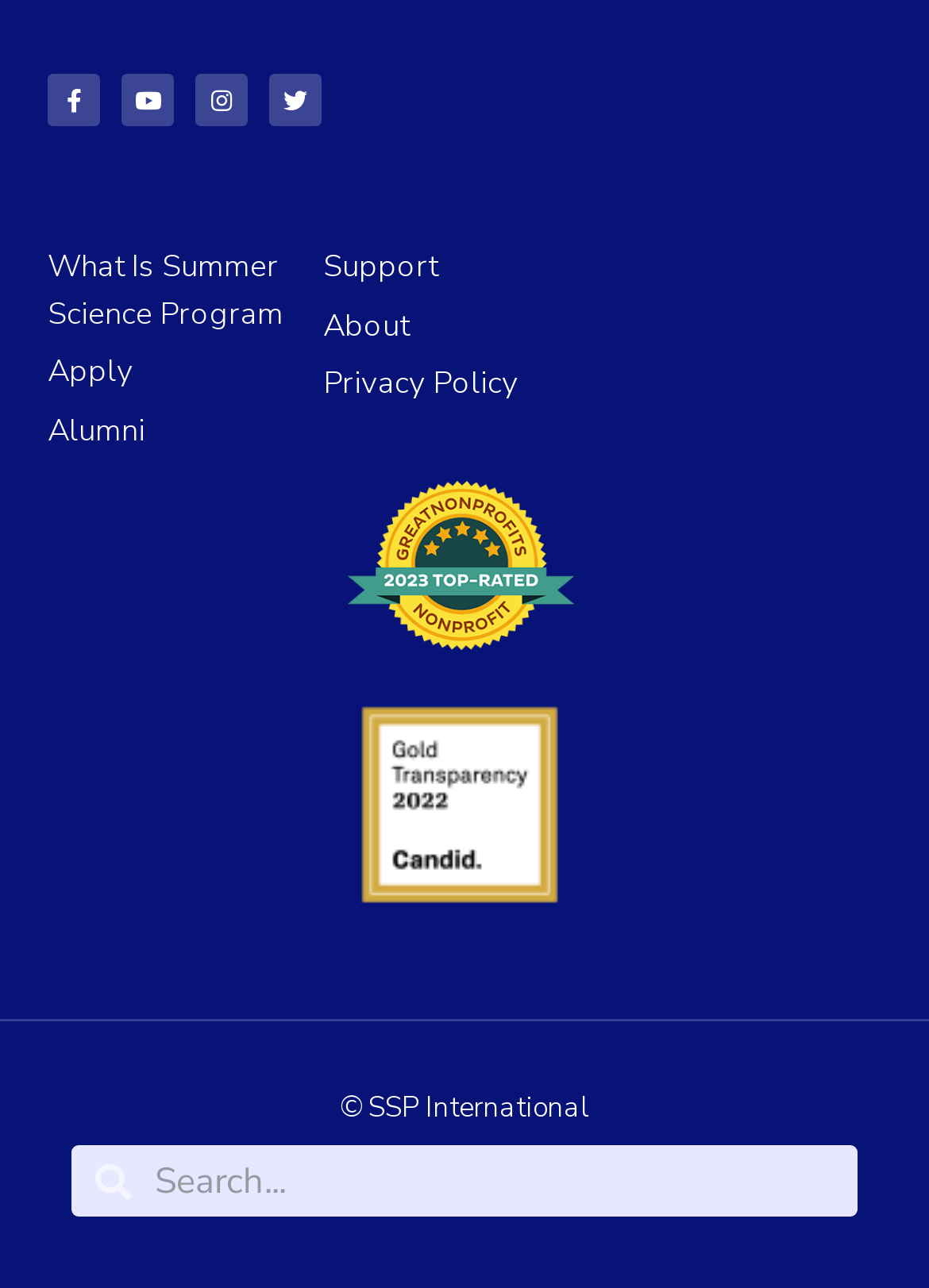Find and indicate the bounding box coordinates of the region you should select to follow the given instruction: "Check the privacy policy".

[0.347, 0.282, 0.644, 0.318]